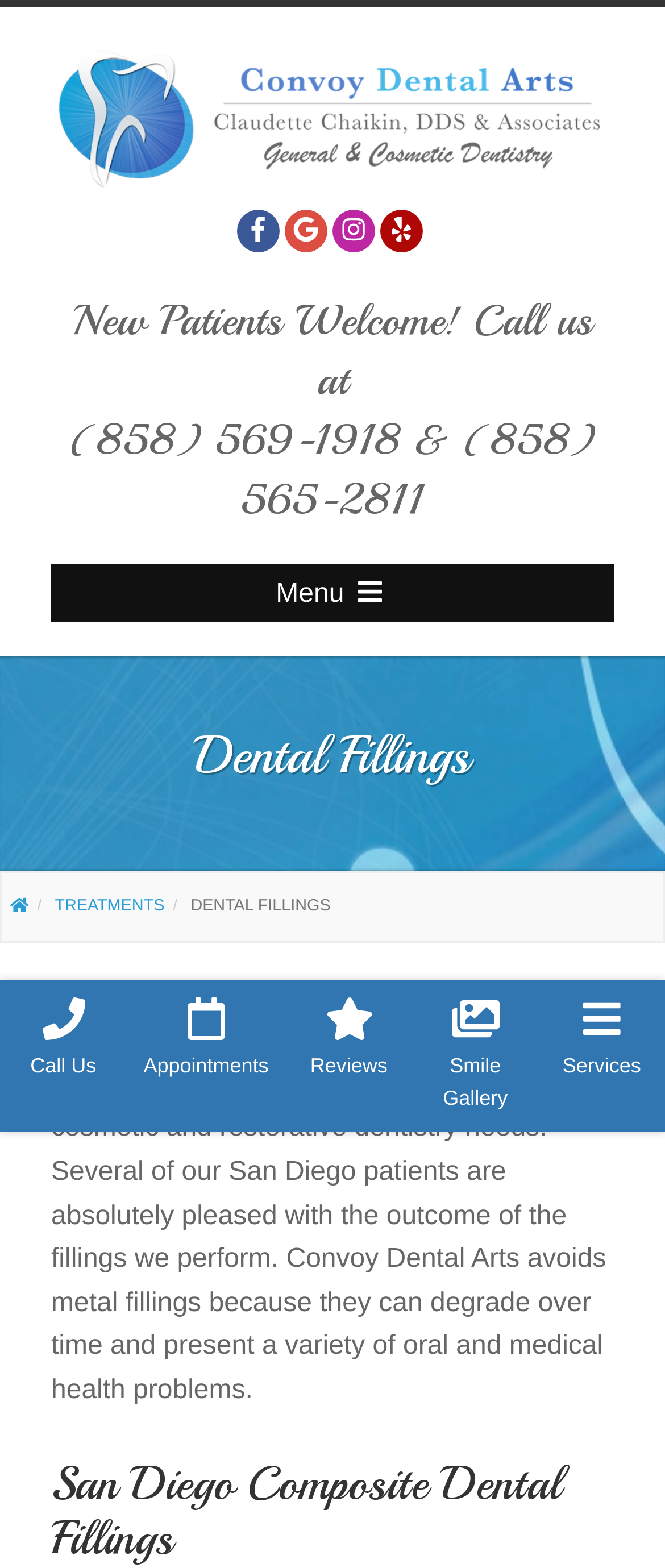Can you pinpoint the bounding box coordinates for the clickable element required for this instruction: "Open the mobile menu"? The coordinates should be four float numbers between 0 and 1, i.e., [left, top, right, bottom].

[0.077, 0.36, 0.923, 0.397]